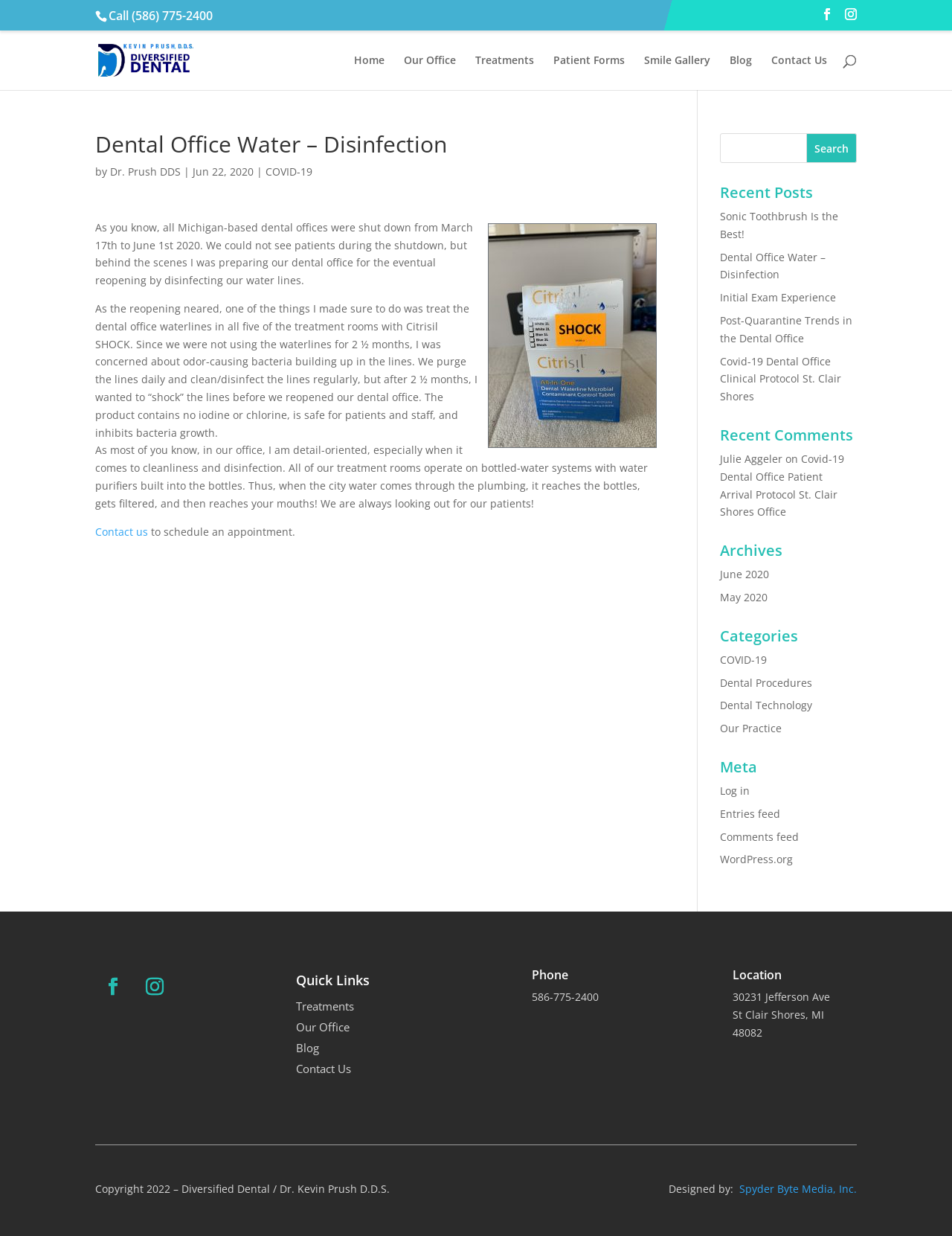What is the name of the website designer?
Please answer the question as detailed as possible based on the image.

I found the name of the website designer by looking at the static text 'Designed by:' and found the link 'Spyder Byte Media, Inc.' which is the name of the website designer.